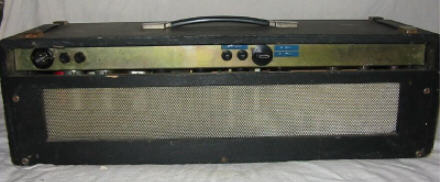Provide a thorough description of the image, including all visible elements.

The image displays the front view of the KELLY 100 WATT GUITAR/BASS AMPLIFIER HEAD, showcasing its robust design and user-friendly interface. Prominently featured are the control knobs and inputs, which allow musicians to adjust volume, bass, and treble settings across its two channels. The amplifier is designed with a sturdy carry handle for portability, and a mesh grille at the front provides an indicator of its internal workings. It also highlights the classic aesthetic typical of powerful guitar amplifiers, ideal for delivering rich sound quality in various performance settings.